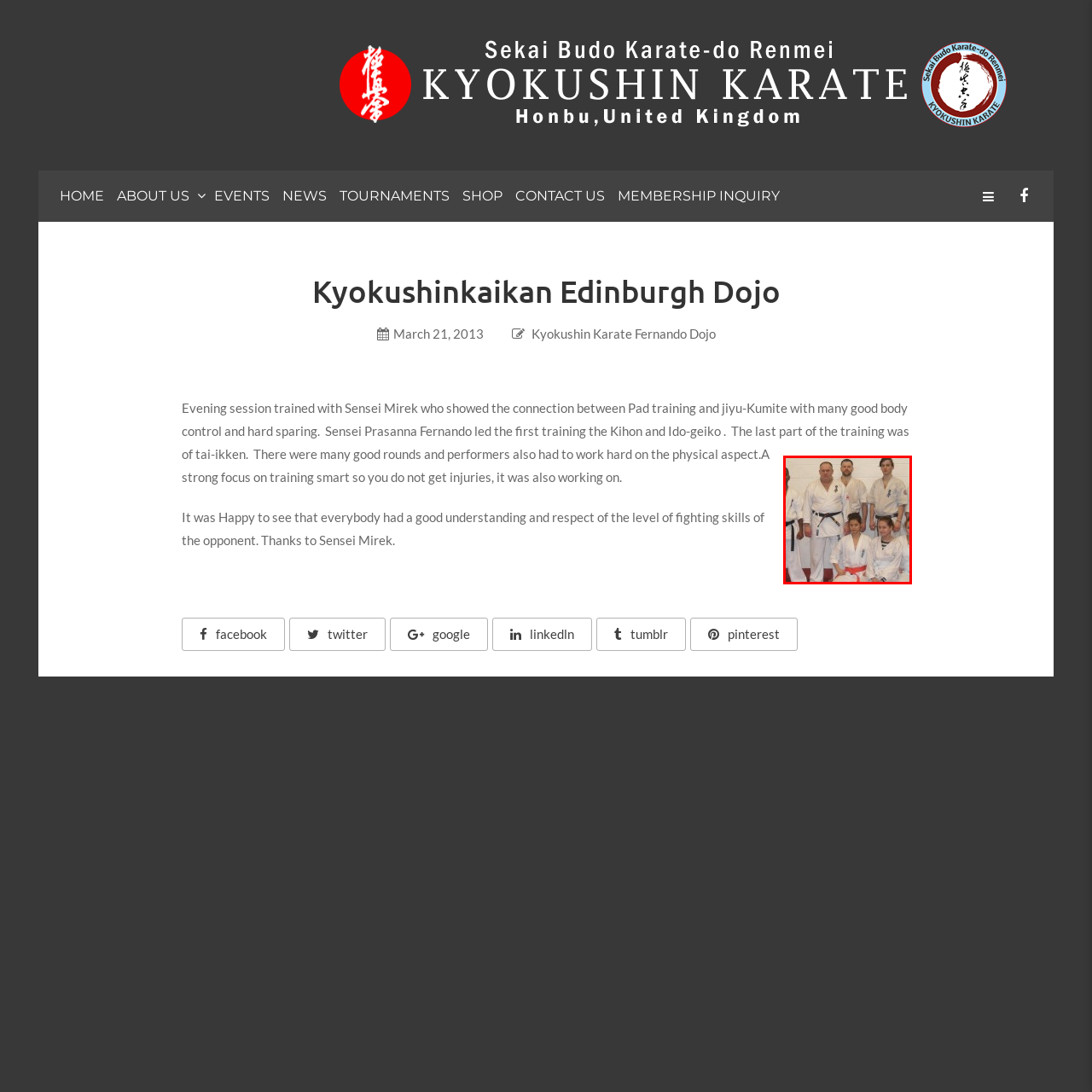Elaborate on the scene depicted within the red bounding box in the image.

The image captures a group of karate practitioners gathered together, showcasing a spirit of camaraderie and discipline inherent in martial arts. Posed against a clean, white background typical of training dojos, the practitioners wear traditional karate uniforms, known as gi. Among them, a range of belt colors is visible, highlighting varying levels of expertise—black belts indicative of advanced skill alongside practitioners in white and orange belts, symbolizing different stages in their karate journey. The composure and expressions reflect a sense of accomplishment and respect, as they stand together following a training session led by Sensei Mirek. This photograph underscores the dojo's community spirit and the emphasis on mutual respect and growth in martial arts training.